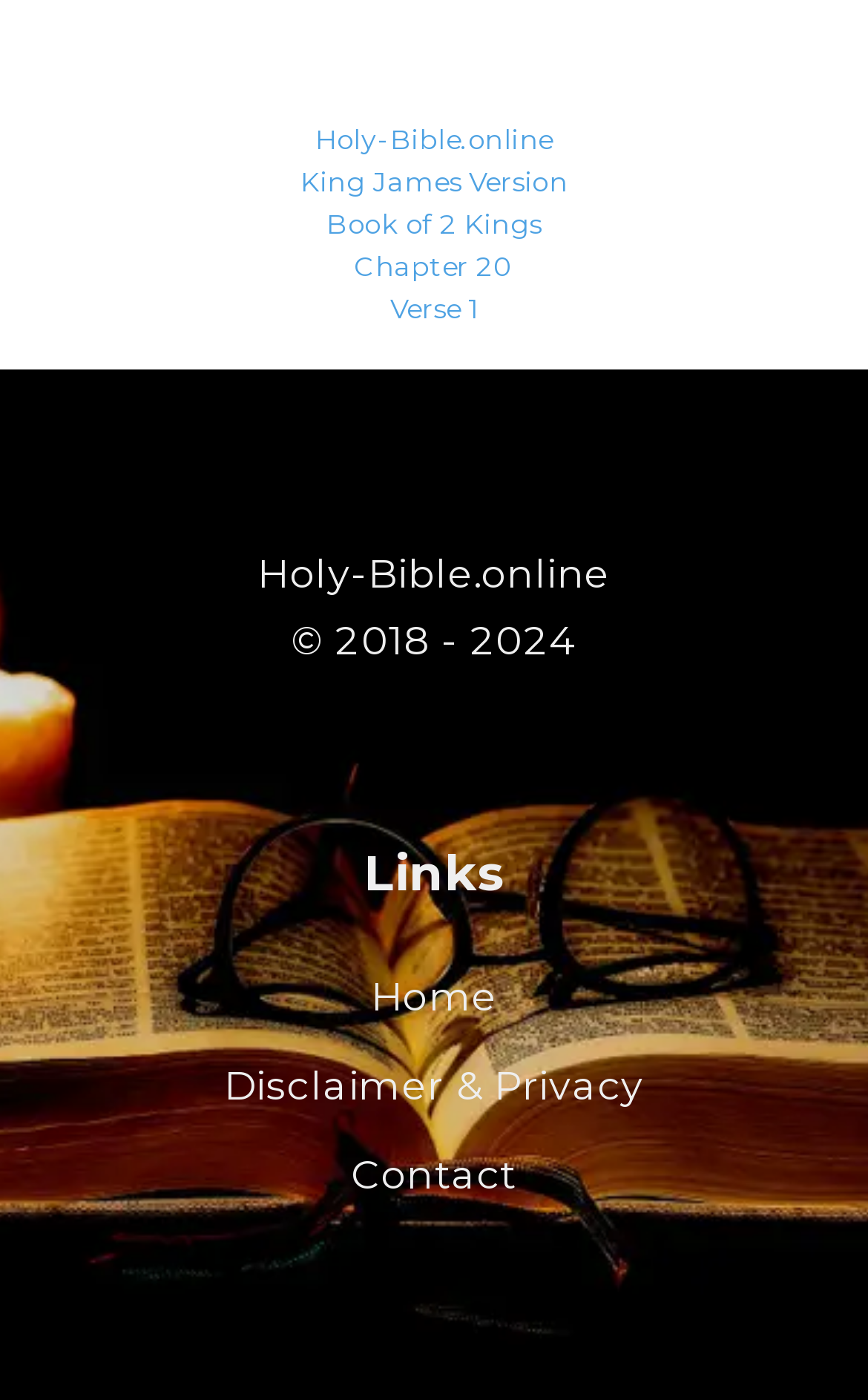Answer with a single word or phrase: 
What is the purpose of the 'Links' section?

To provide navigation links